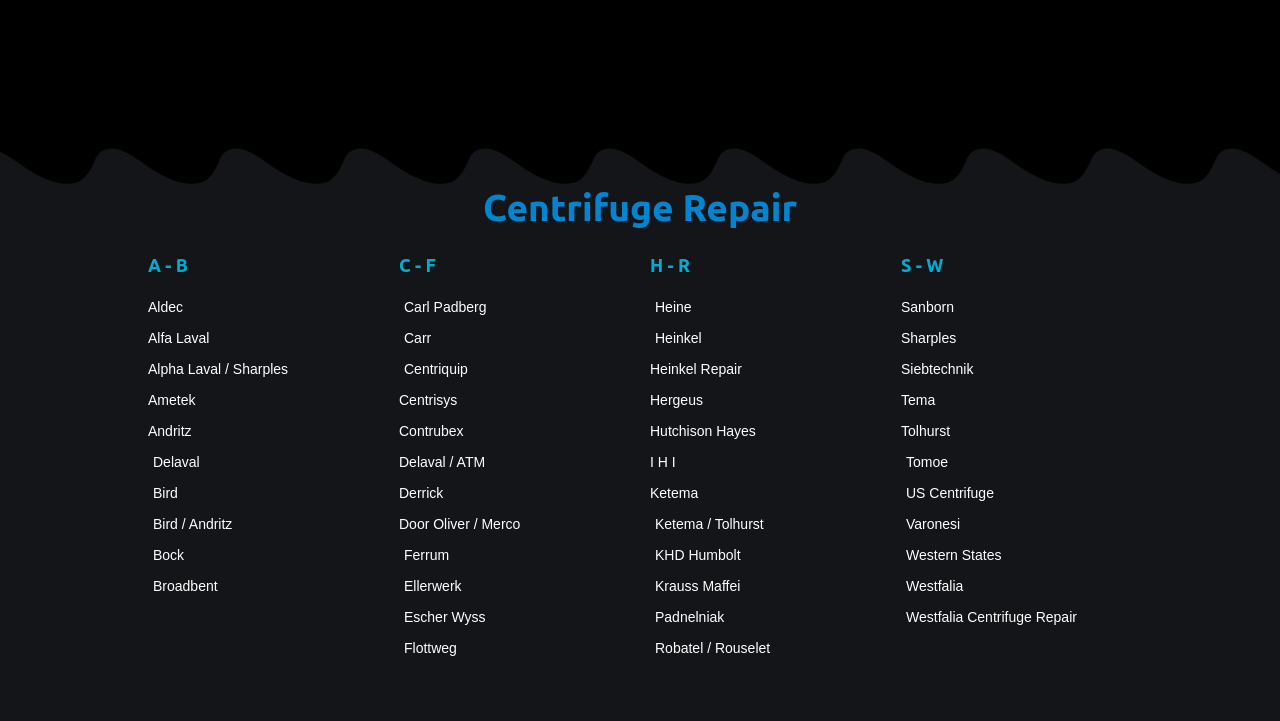Can you determine the bounding box coordinates of the area that needs to be clicked to fulfill the following instruction: "View Centrisys"?

[0.312, 0.537, 0.492, 0.573]